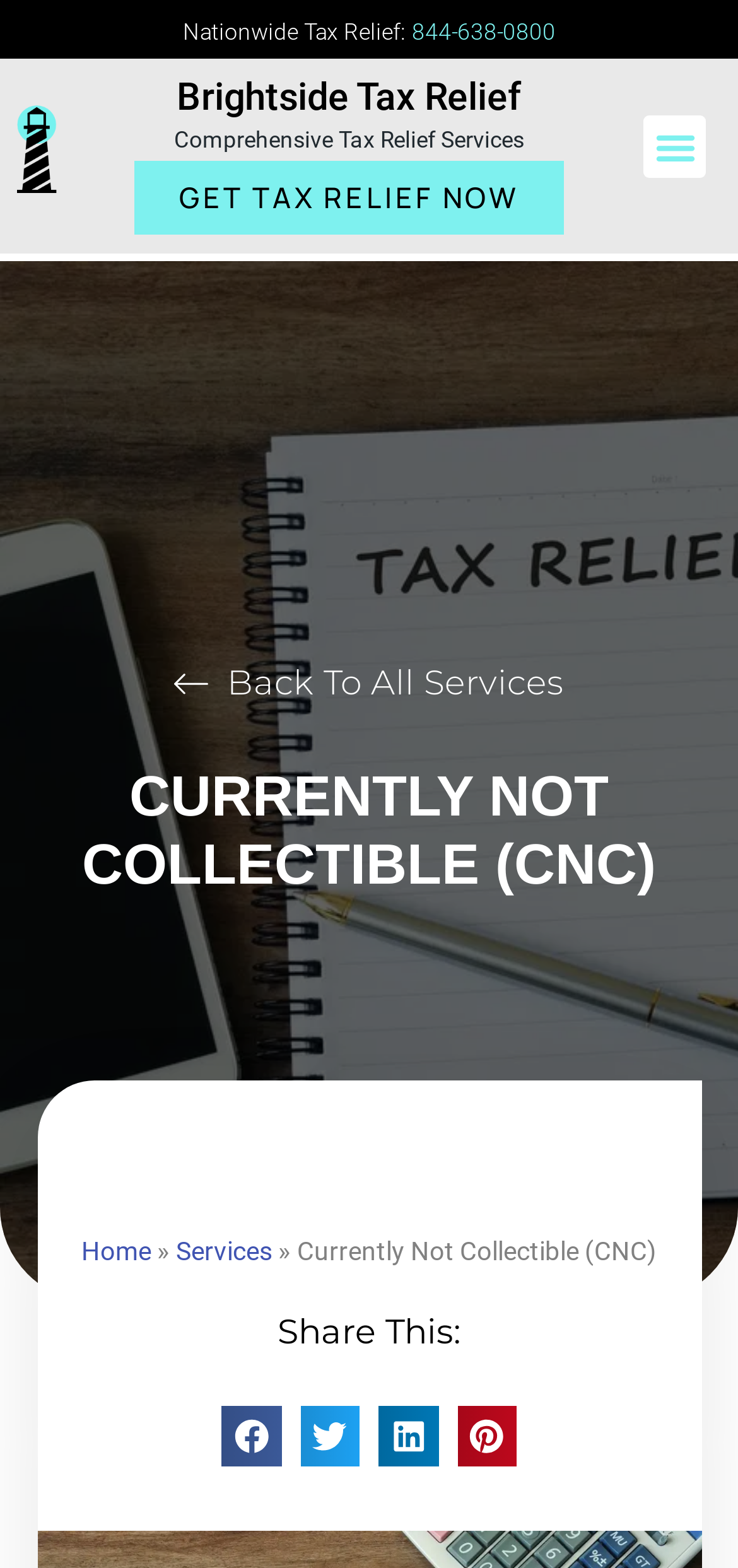Identify the bounding box coordinates necessary to click and complete the given instruction: "Call Nationwide Tax Relief".

[0.247, 0.012, 0.753, 0.029]